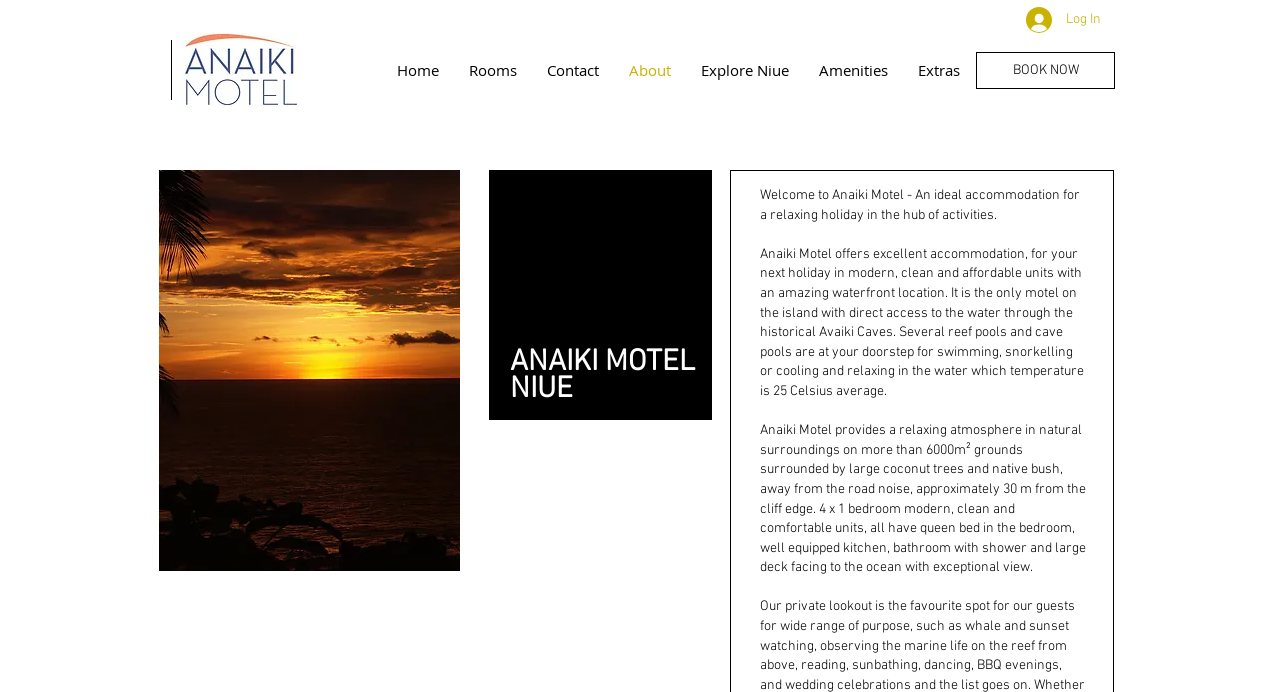Please locate the clickable area by providing the bounding box coordinates to follow this instruction: "Click on the 'BOOK NOW' button".

[0.762, 0.075, 0.871, 0.129]